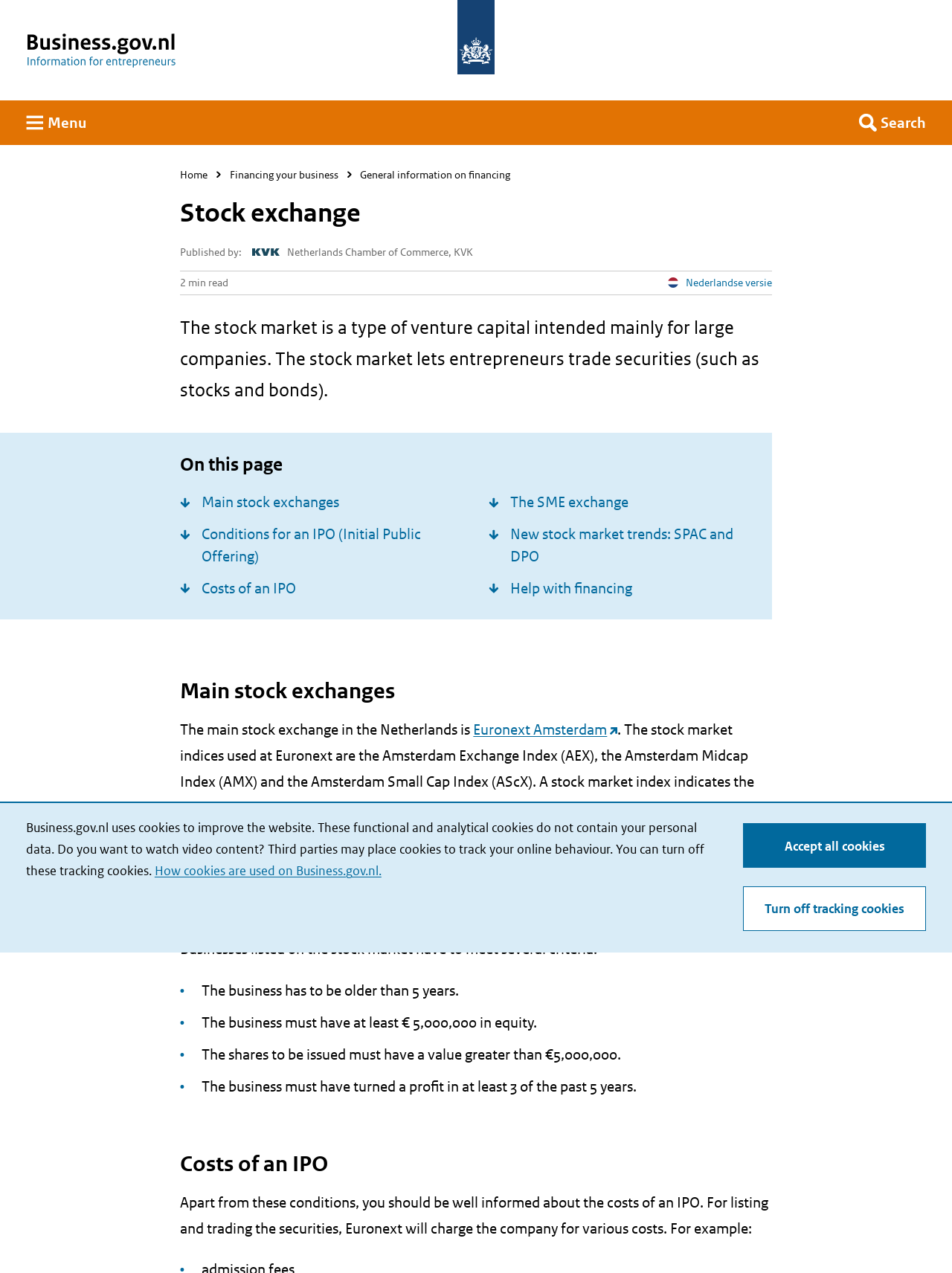Determine the bounding box coordinates in the format (top-left x, top-left y, bottom-right x, bottom-right y). Ensure all values are floating point numbers between 0 and 1. Identify the bounding box of the UI element described by: Euronext Amsterdam

[0.497, 0.566, 0.648, 0.58]